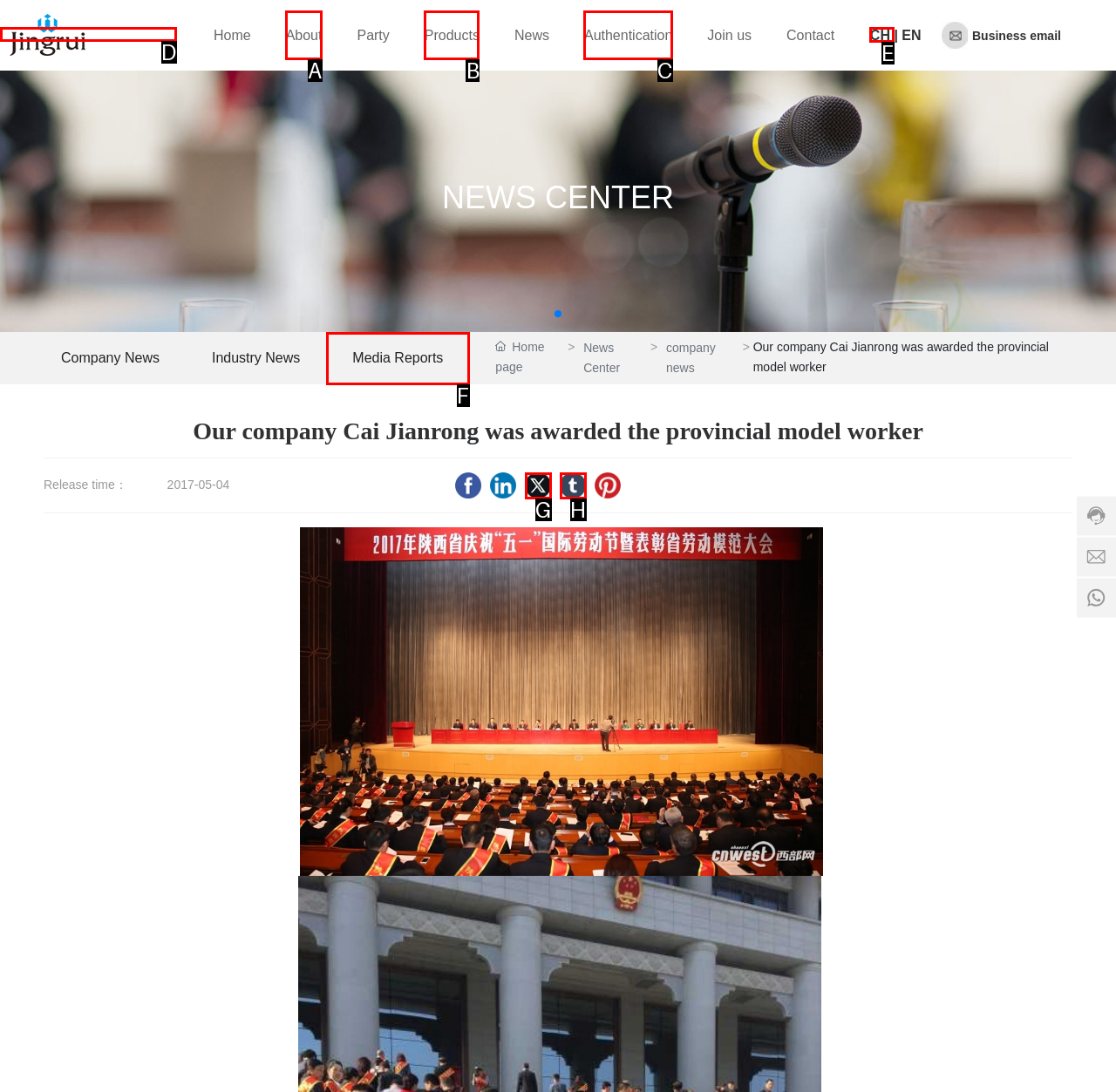Identify the HTML element that best fits the description: Products. Respond with the letter of the corresponding element.

B